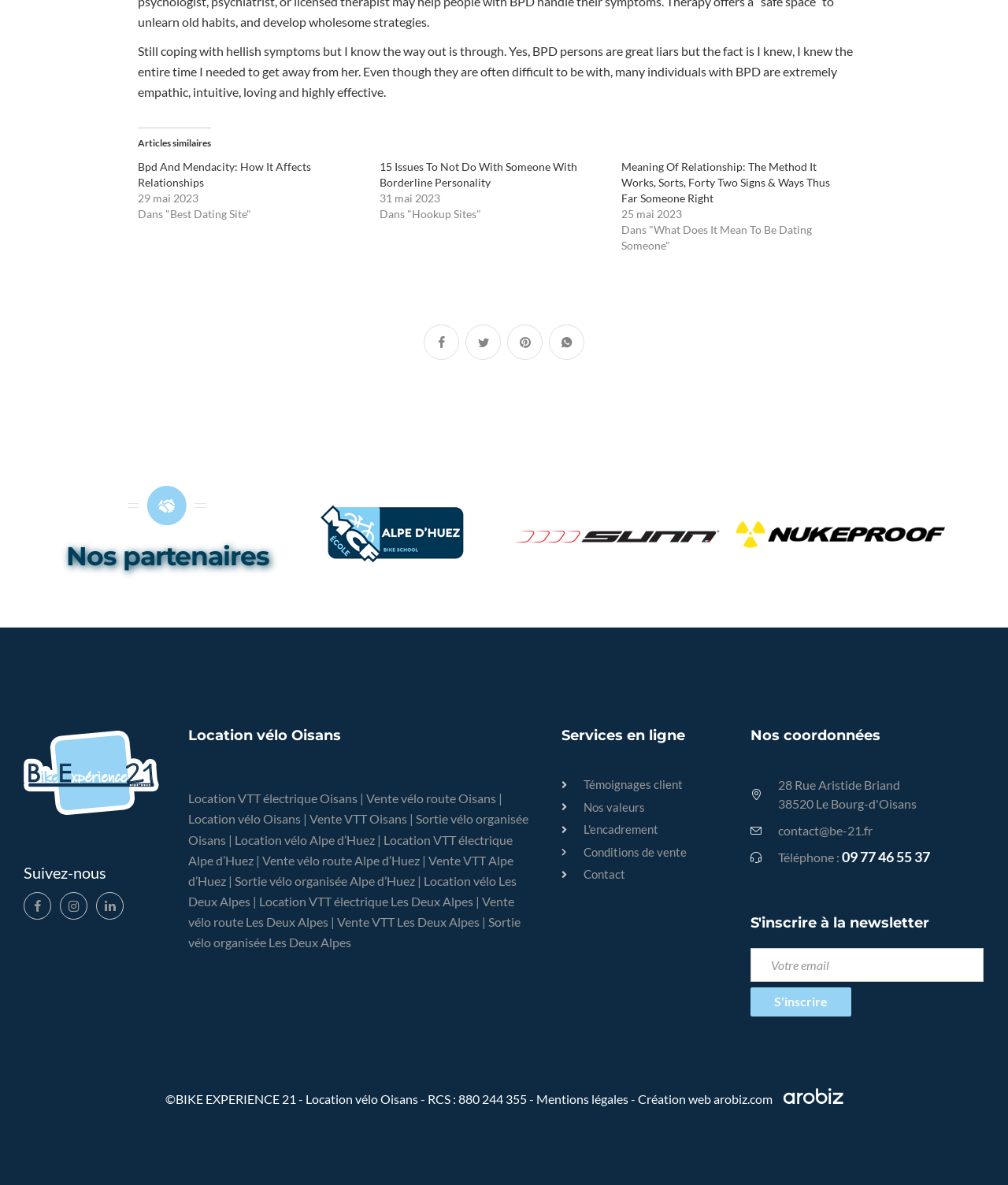Please give a concise answer to this question using a single word or phrase: 
What is the purpose of the textbox?

To input contact information